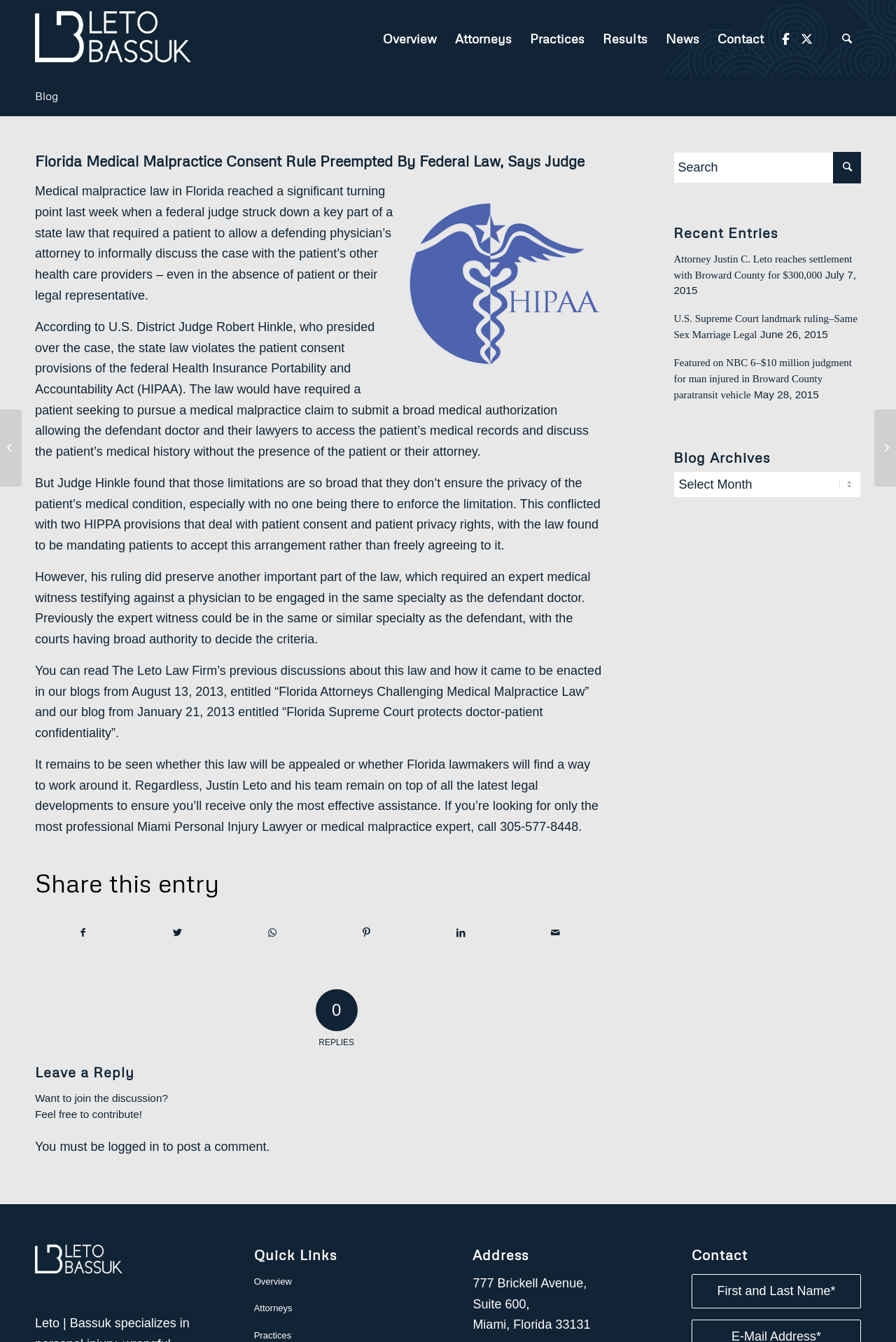Summarize the webpage in an elaborate manner.

This webpage is about a law firm, Leto | Bassuk, and its expertise in medical malpractice law in Florida. At the top of the page, there is a logo and a navigation menu with links to "Overview", "Attorneys", "Practices", "Results", "News", "Contact", and "Search". Below the navigation menu, there is a main article section with a heading "Florida Medical Malpractice Consent Rule Preempted By Federal Law, Says Judge". The article discusses a recent development in medical malpractice law in Florida, where a federal judge struck down a key part of a state law that required patients to allow defending physicians' attorneys to informally discuss their cases with their healthcare providers.

The article is accompanied by an image on the right side. The text is divided into several paragraphs, with links to related blog posts and a call to action to contact the law firm. At the bottom of the article, there are social media sharing links and a section for leaving a reply or comment.

On the right side of the page, there is a complementary section with a search box, a "Recent Entries" section with links to recent blog posts, and a "Blog Archives" section with a dropdown menu. Below this section, there is an "Address" section with the law firm's address and a "Contact" section with a form to fill out.

At the very bottom of the page, there are links to "Quick Links" and "Address" again, as well as a copyright notice. There are also two images, one at the top and one at the bottom, which appear to be decorative.